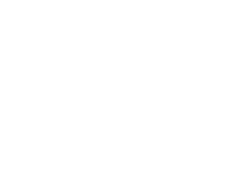What aesthetic does the logo suggest?
Please provide a single word or phrase as the answer based on the screenshot.

Modern